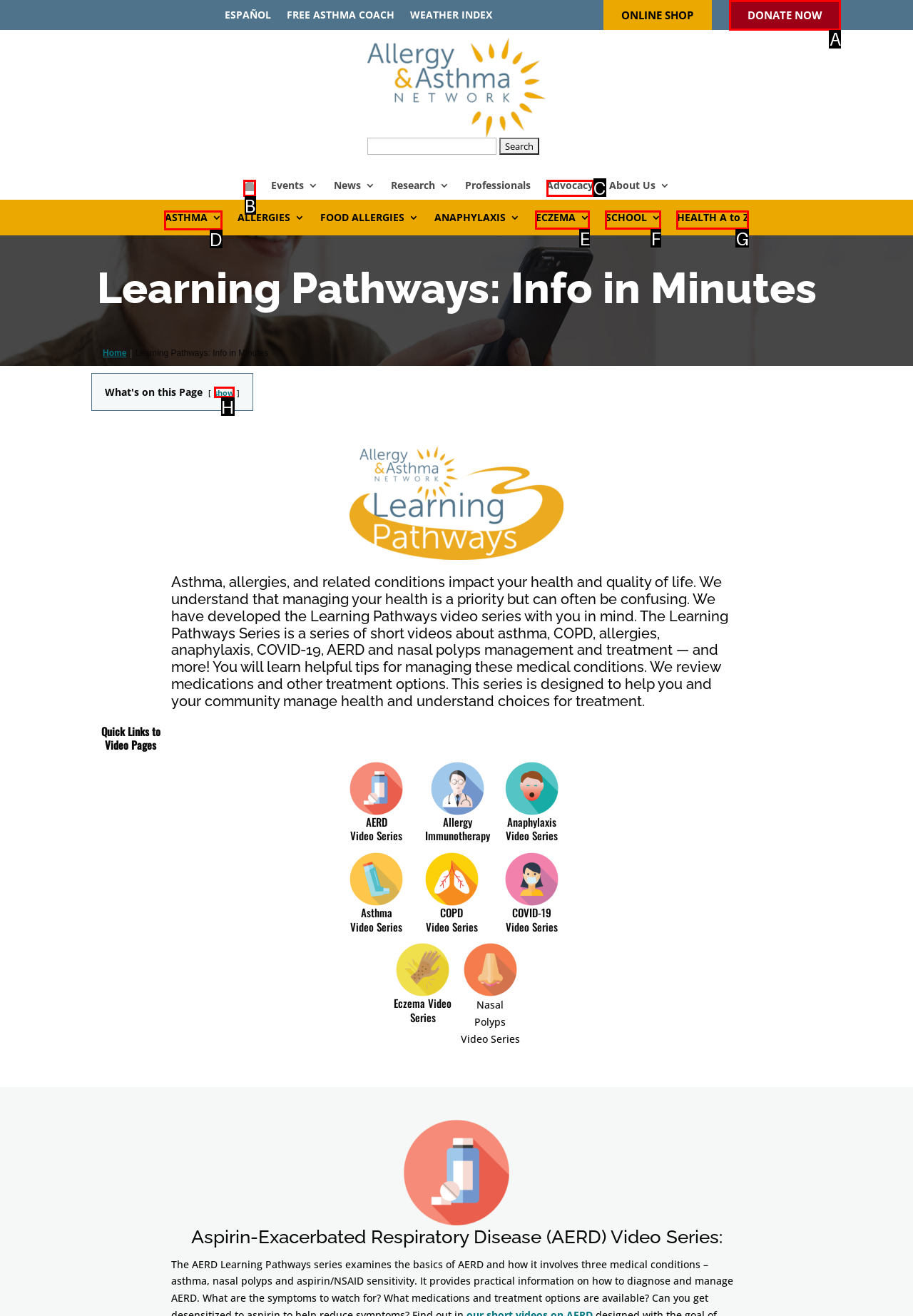Choose the HTML element that should be clicked to accomplish the task: Learn about asthma. Answer with the letter of the chosen option.

D